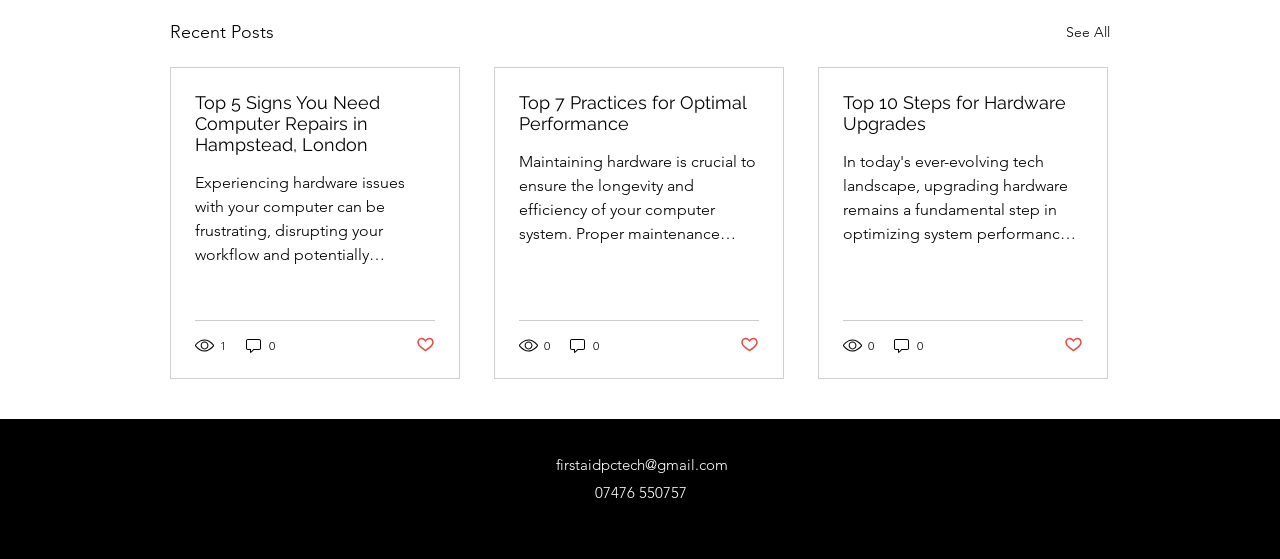Identify the bounding box coordinates of the clickable region required to complete the instruction: "Click on the 'See All' link". The coordinates should be given as four float numbers within the range of 0 and 1, i.e., [left, top, right, bottom].

[0.833, 0.032, 0.867, 0.084]